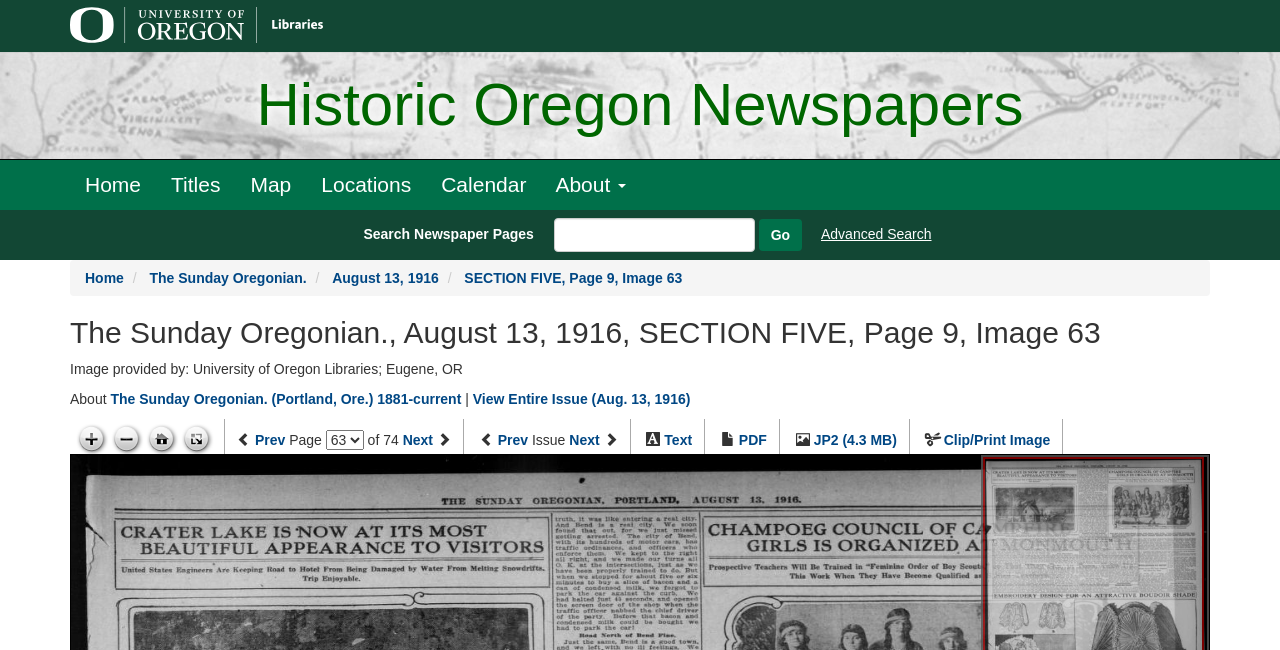Create an elaborate caption for the webpage.

This webpage is dedicated to Historic Oregon News, specifically showcasing a newspaper page from The Sunday Oregonian, dated August 13, 1916, SECTION FIVE, Page 9, Image 63. 

At the top left, there is a link to the University of Oregon Libraries, accompanied by an image of the same. Next to it, a prominent heading reads "Historic Oregon Newspapers". Below this, a row of links is present, including "Home", "Titles", "Map", "Locations", "Calendar", and a button labeled "About". 

A search bar is located in the middle, with a label "Search Newspaper Pages" and a "Go" button. An "Advanced Search" link is situated to the right of the search bar. 

Below the search bar, a series of links are arranged horizontally, including "Home", the title of the newspaper, the date, and the section and page information. 

A large heading occupies the center of the page, displaying the title of the newspaper, date, section, and page information. 

Underneath the heading, a static text reads "Image provided by: University of Oregon Libraries; Eugene, OR". This is followed by an "About" link and a link to the newspaper's title, along with a separator and a link to view the entire issue. 

On the bottom left, there are four generic buttons: "Zoom in", "Zoom out", "Go home", and "Toggle full page", each accompanied by an image. 

To the right of these buttons, navigation links are present, including "Previous page", "Page" with a combobox, "of 74", and "Next page". Further to the right, there are links to "Previous issue", "Next issue", "Text", "PDF", "JP2 (4.3 MB)", and "Clip/Print Image".